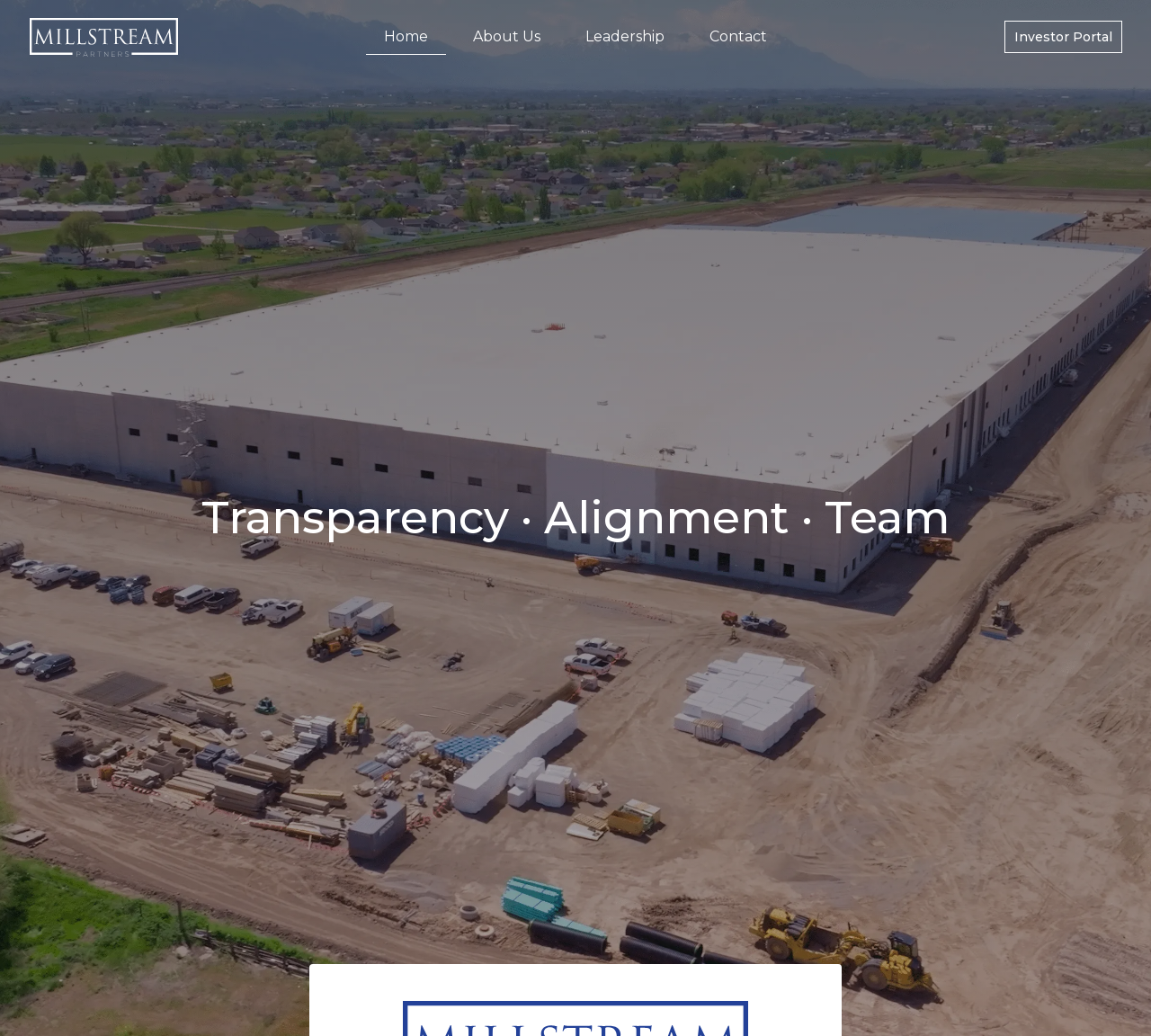Respond with a single word or phrase for the following question: 
What is the tone of the company's slogan?

Professional